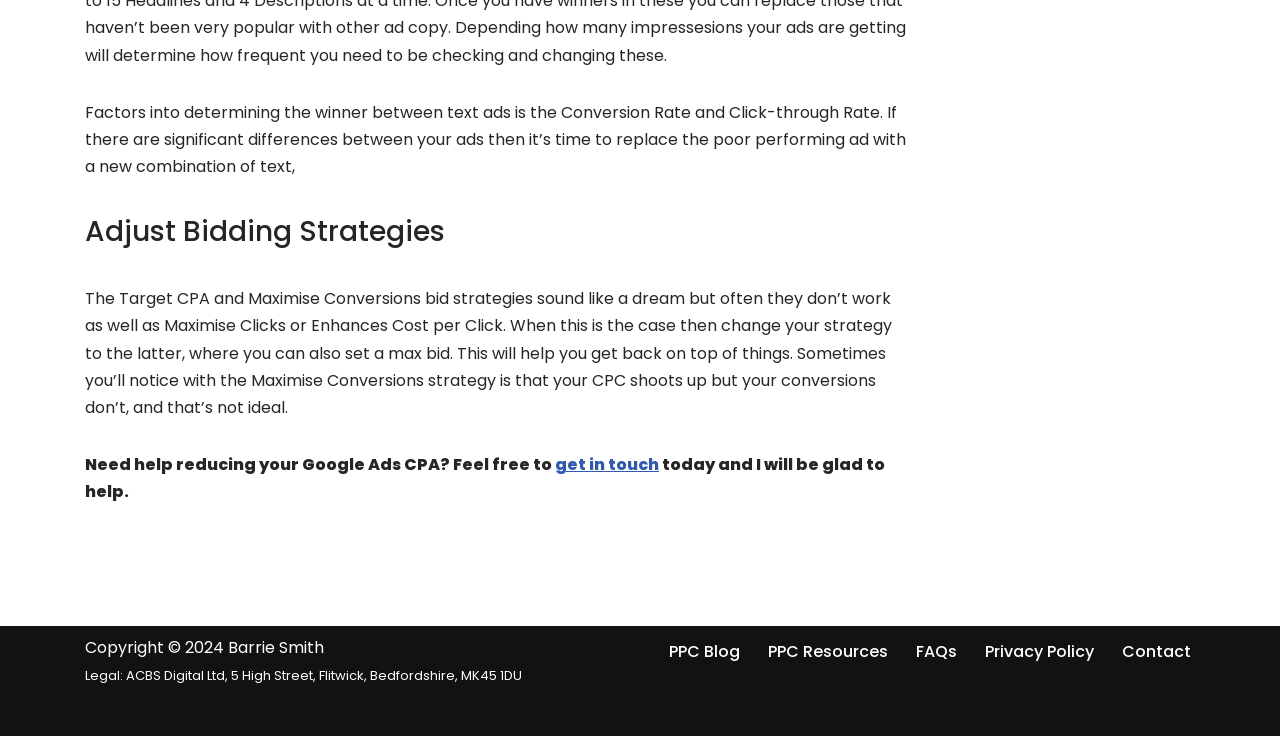Answer the question briefly using a single word or phrase: 
What type of resources are available in the footer menu?

PPC-related resources